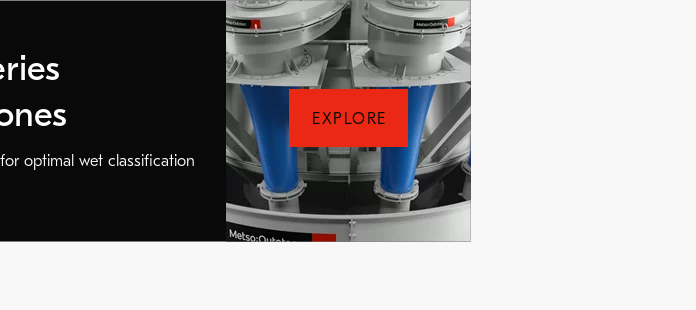Describe all the elements visible in the image meticulously.

The image features the MHC™ Series hydrocyclones, designed for optimal wet classification performance. The hydrocyclones exemplify exceptional efficiency, equipped with distinctive blue pipes that enhance their functionality. This technology addresses common operational challenges faced in mining processes, such as tailings management, by improving product quality and reducing operating costs. Additionally, the image includes a prominent "EXPLORE" button, inviting viewers to learn more about the benefits and features of this innovative equipment.